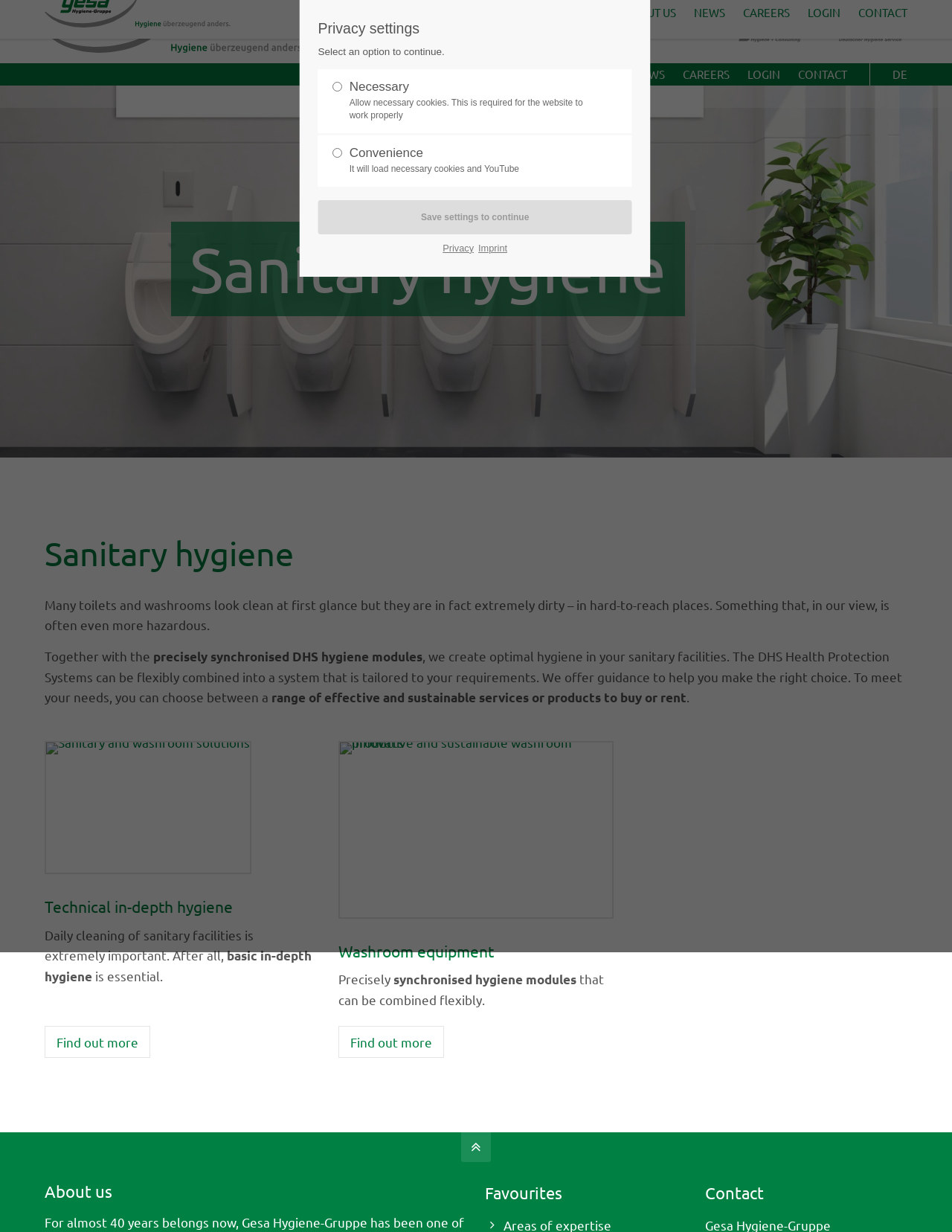Generate a thorough caption detailing the webpage content.

This webpage is about sanitary hygiene and washroom equipment, specifically highlighting the importance of optimal hygiene in sanitary facilities. At the top, there is a logo of Gesa Hygiene-Gruppe, accompanied by four images of different companies, including Gesec Hygiene + Instandhaltung GmbH & Co. KG, Gemex Hygiene + Vorratsschutz GmbH, Gecos Hygiene + Consulting GmbH, and DHS – Deutscher Hygiene Service GmbH & Co. KG.

Below the logo, there are six links: AREAS OF EXPERTISE, SECTORS, ABOUT US, NEWS, CAREERS, and LOGIN, which are aligned horizontally. Further down, there is a table with a heading "Sanitary hygiene" and a paragraph of text explaining the importance of cleanliness in toilets and washrooms.

The main content of the page is divided into two sections. The left section has a heading "Technical in-depth hygiene" and discusses the importance of daily cleaning of sanitary facilities. There is also an image of sanitary and washroom solutions and a link to "Find out more". The right section has a heading "Washroom equipment" and talks about precisely synchronised hygiene modules that can be combined flexibly. There is also an image of innovative and sustainable washroom products and a link to "Find out more".

At the bottom of the page, there are links to "About us", "Favourites", and "Contact", as well as a section for privacy settings with options to select and a button to save settings. There are also links to "Privacy" and "Imprint" at the bottom.